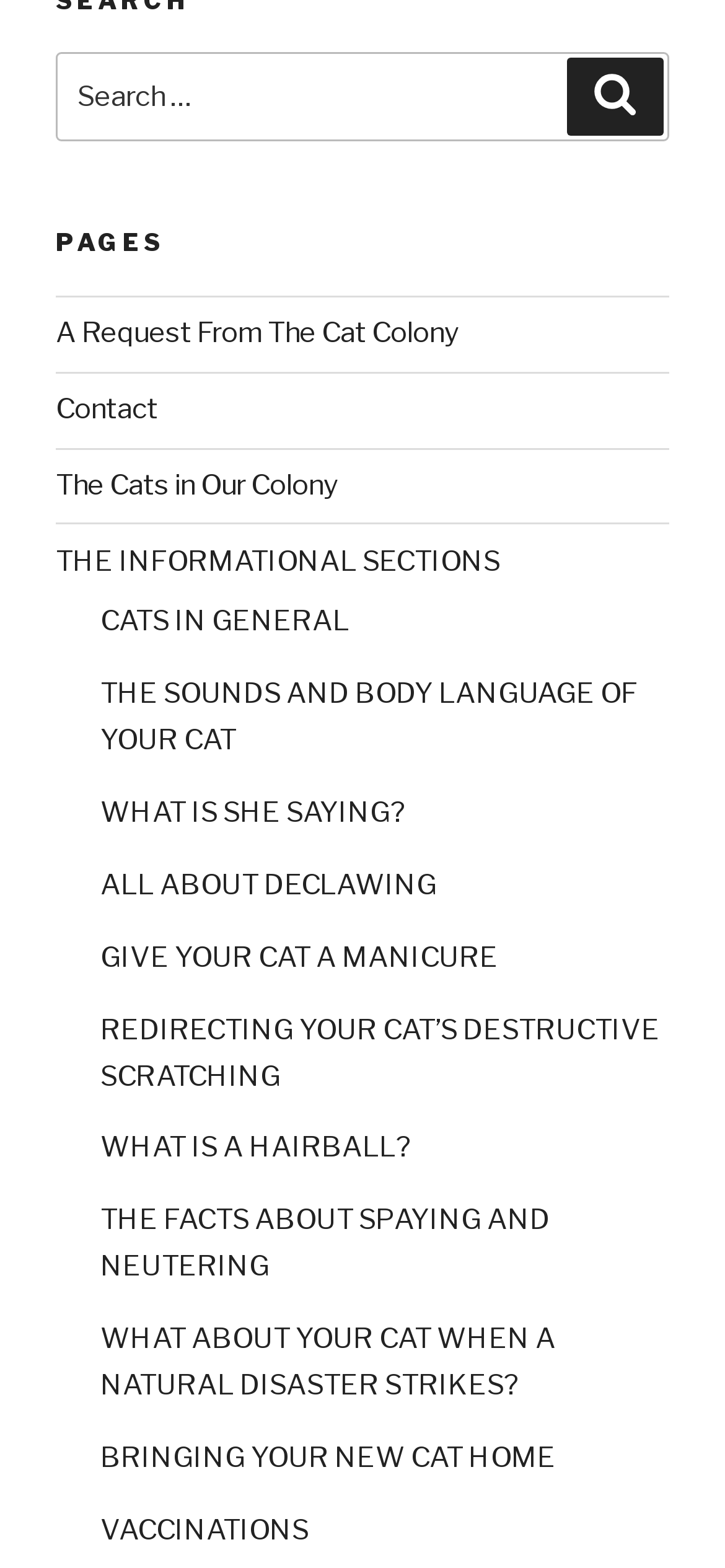Please identify the coordinates of the bounding box that should be clicked to fulfill this instruction: "Go to 'A Request From The Cat Colony' page".

[0.077, 0.202, 0.633, 0.223]